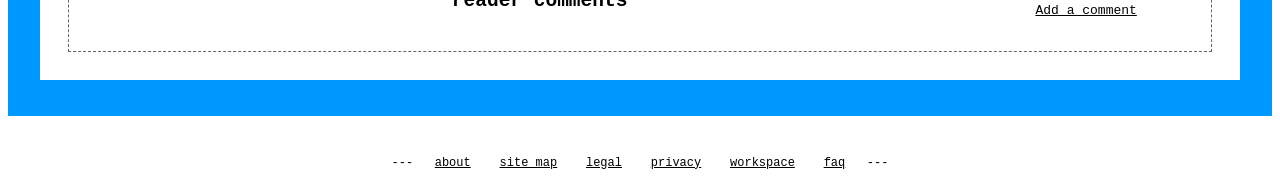What is the last link in the footer?
Based on the image, give a one-word or short phrase answer.

faq